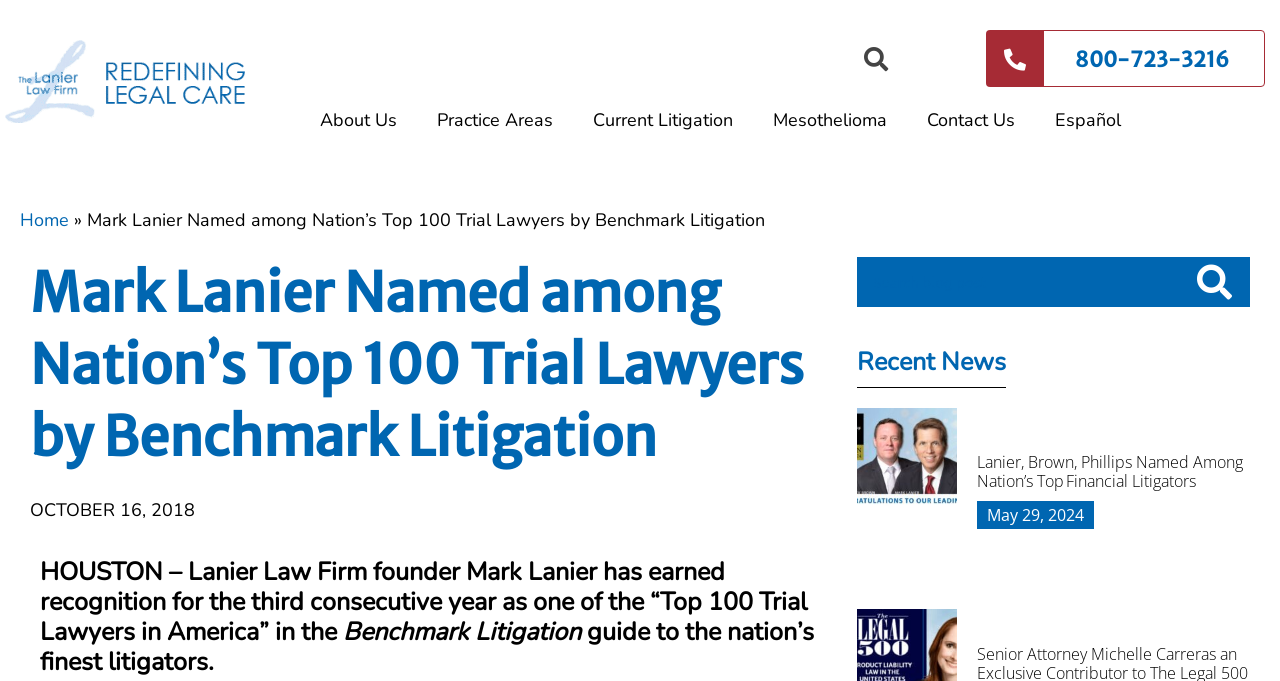Could you provide the bounding box coordinates for the portion of the screen to click to complete this instruction: "Call 800-723-3216"?

[0.84, 0.068, 0.961, 0.107]